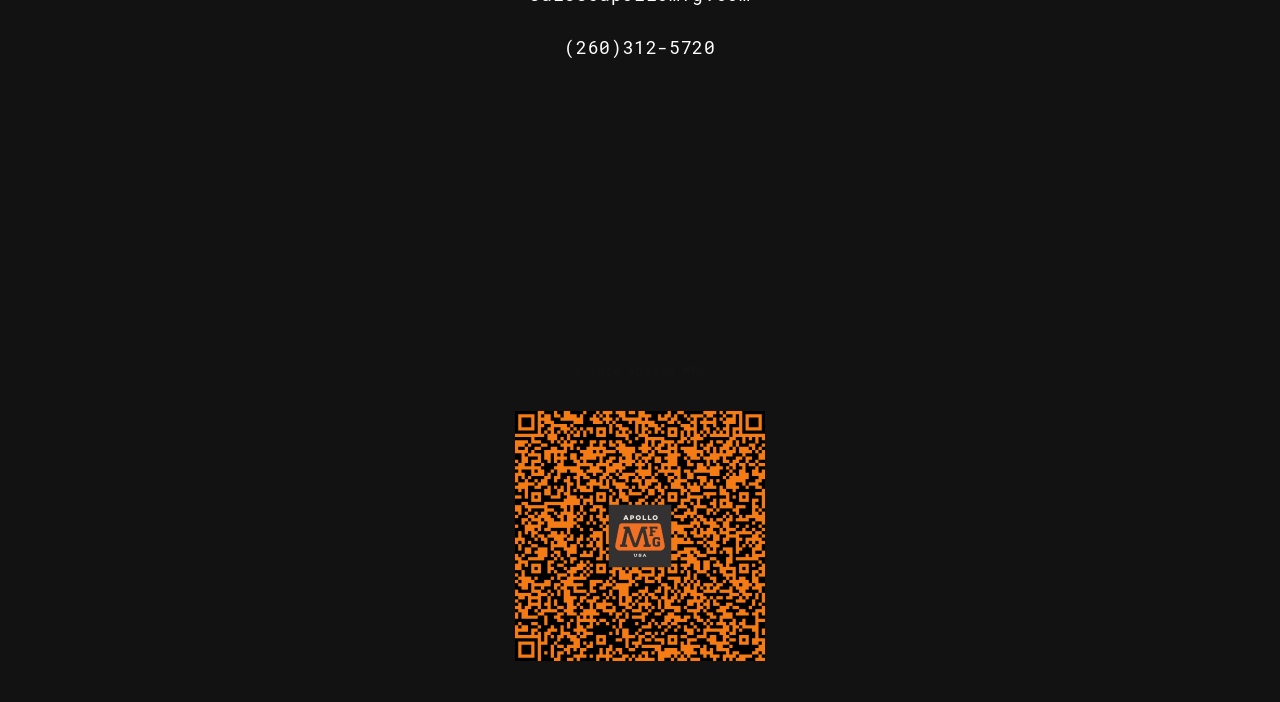Identify the bounding box coordinates of the clickable section necessary to follow the following instruction: "Go to Home page". The coordinates should be presented as four float numbers from 0 to 1, i.e., [left, top, right, bottom].

[0.231, 0.294, 0.261, 0.34]